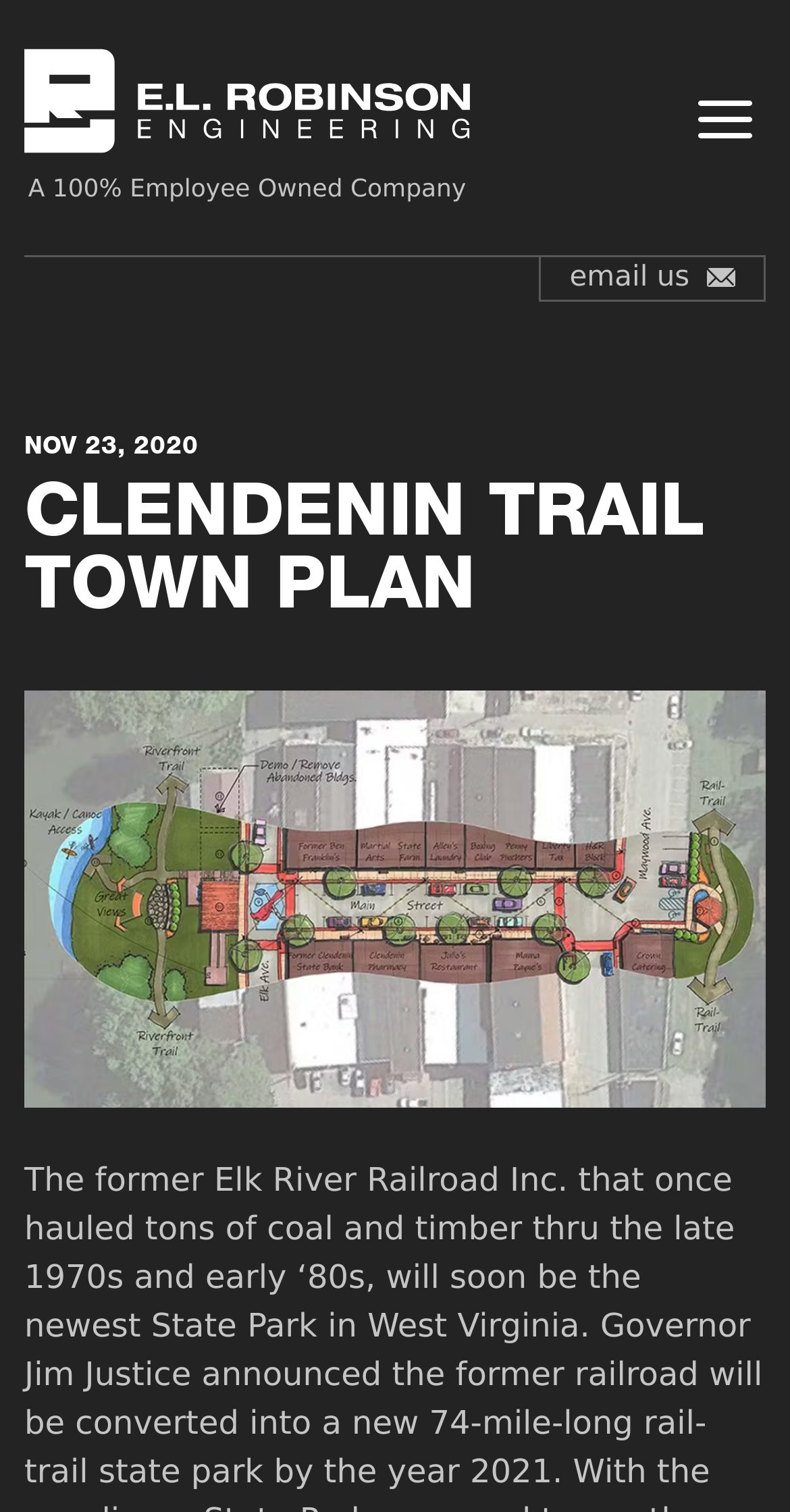What is the company name?
Using the image, provide a detailed and thorough answer to the question.

I found the company name by looking at the root element, which is 'Clendenin Trail Town Plan | E.L. Robinson Engineering'. This suggests that E.L. Robinson Engineering is the company name.